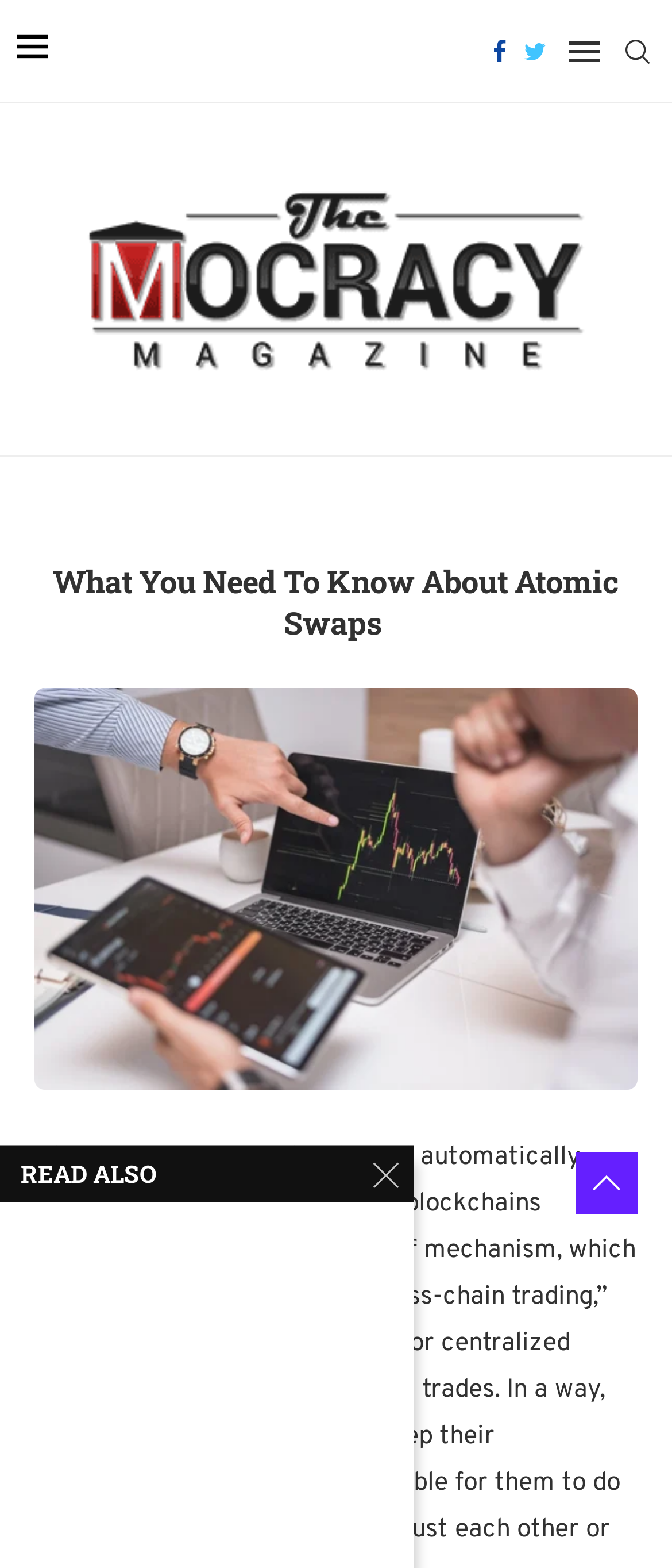For the element described, predict the bounding box coordinates as (top-left x, top-left y, bottom-right x, bottom-right y). All values should be between 0 and 1. Element description: aria-label="Search"

[0.923, 0.001, 0.974, 0.065]